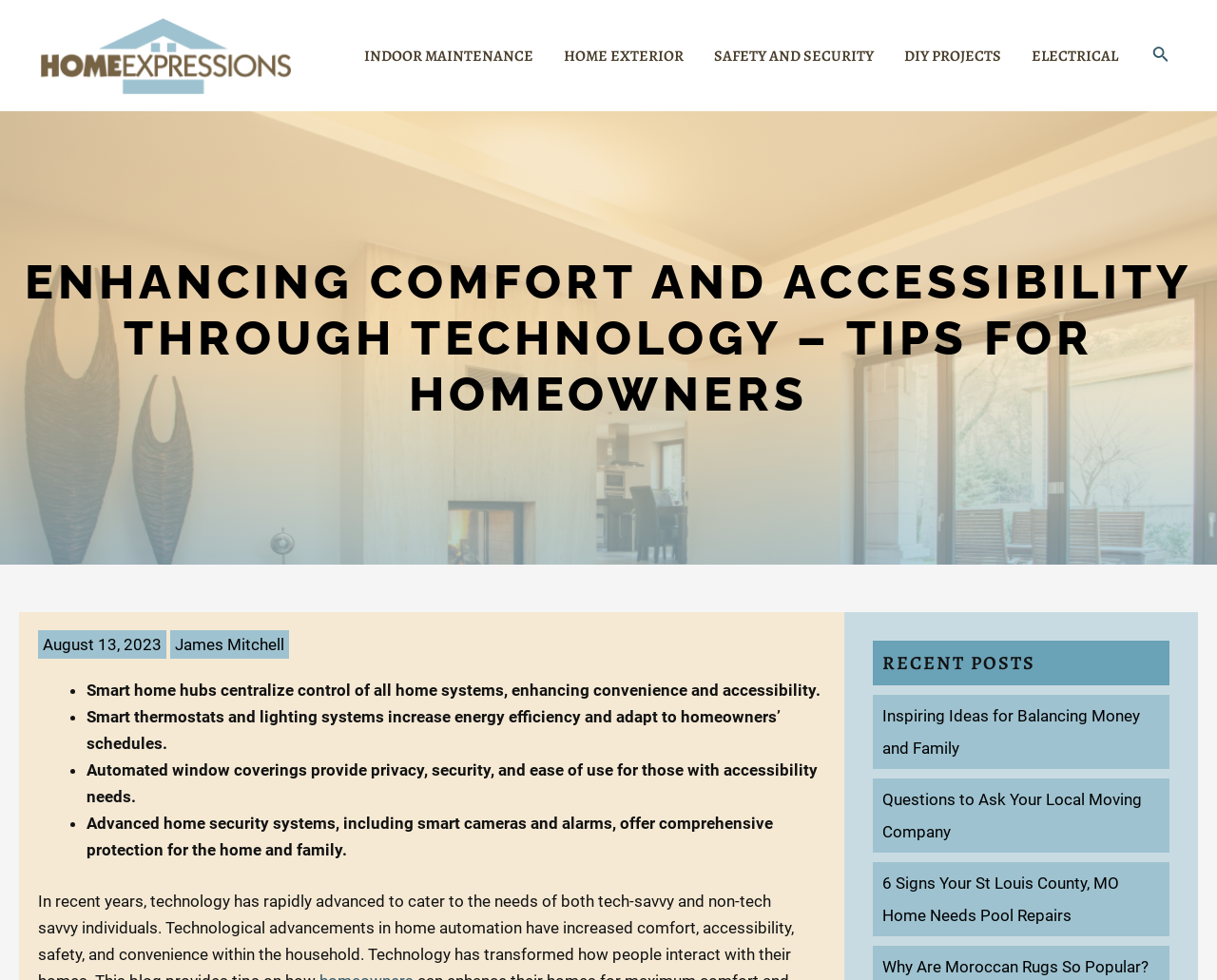How many recent posts are listed?
Using the visual information, respond with a single word or phrase.

4